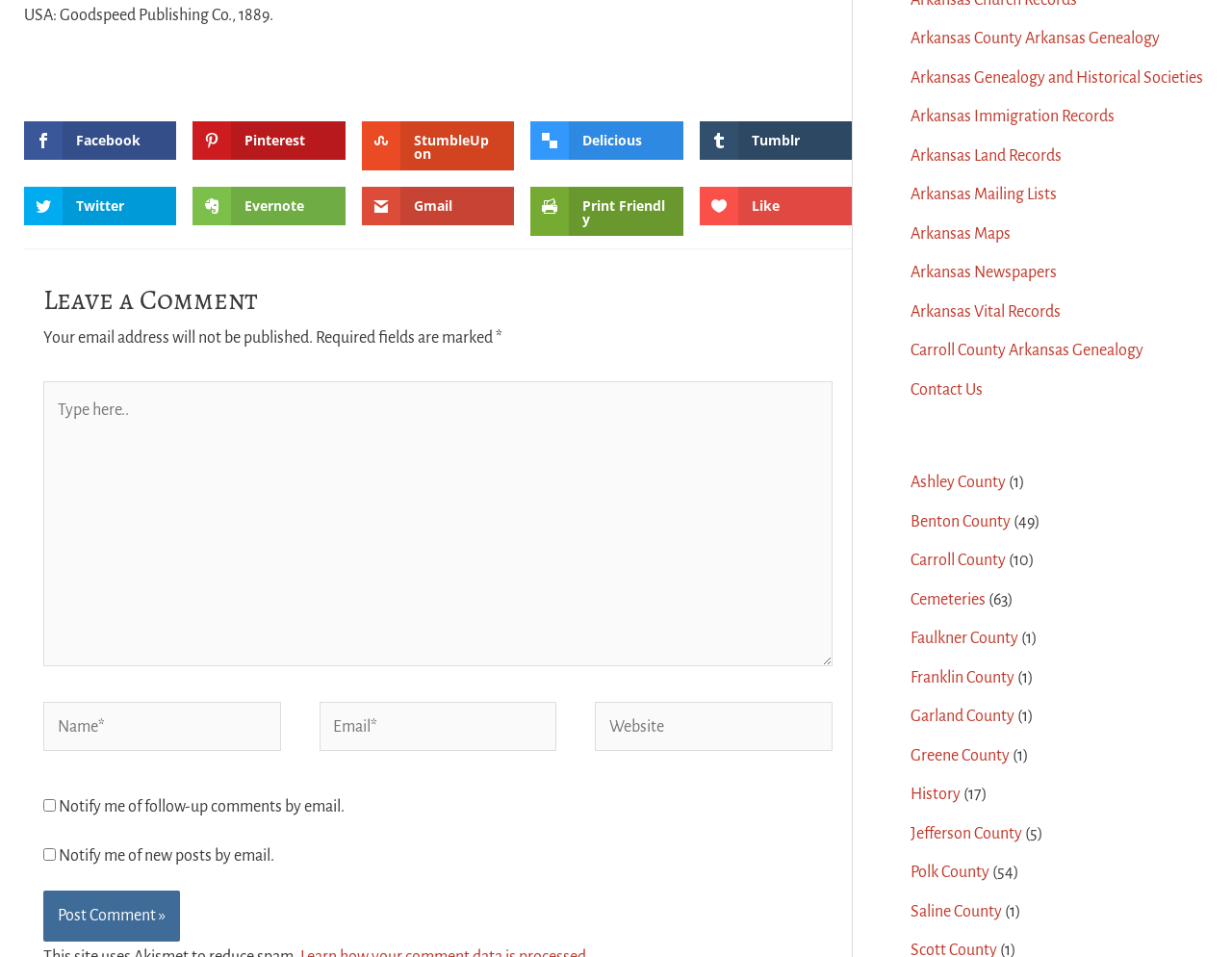Given the element description Religious Figures, specify the bounding box coordinates of the corresponding UI element in the format (top-left x, top-left y, bottom-right x, bottom-right y). All values must be between 0 and 1.

None